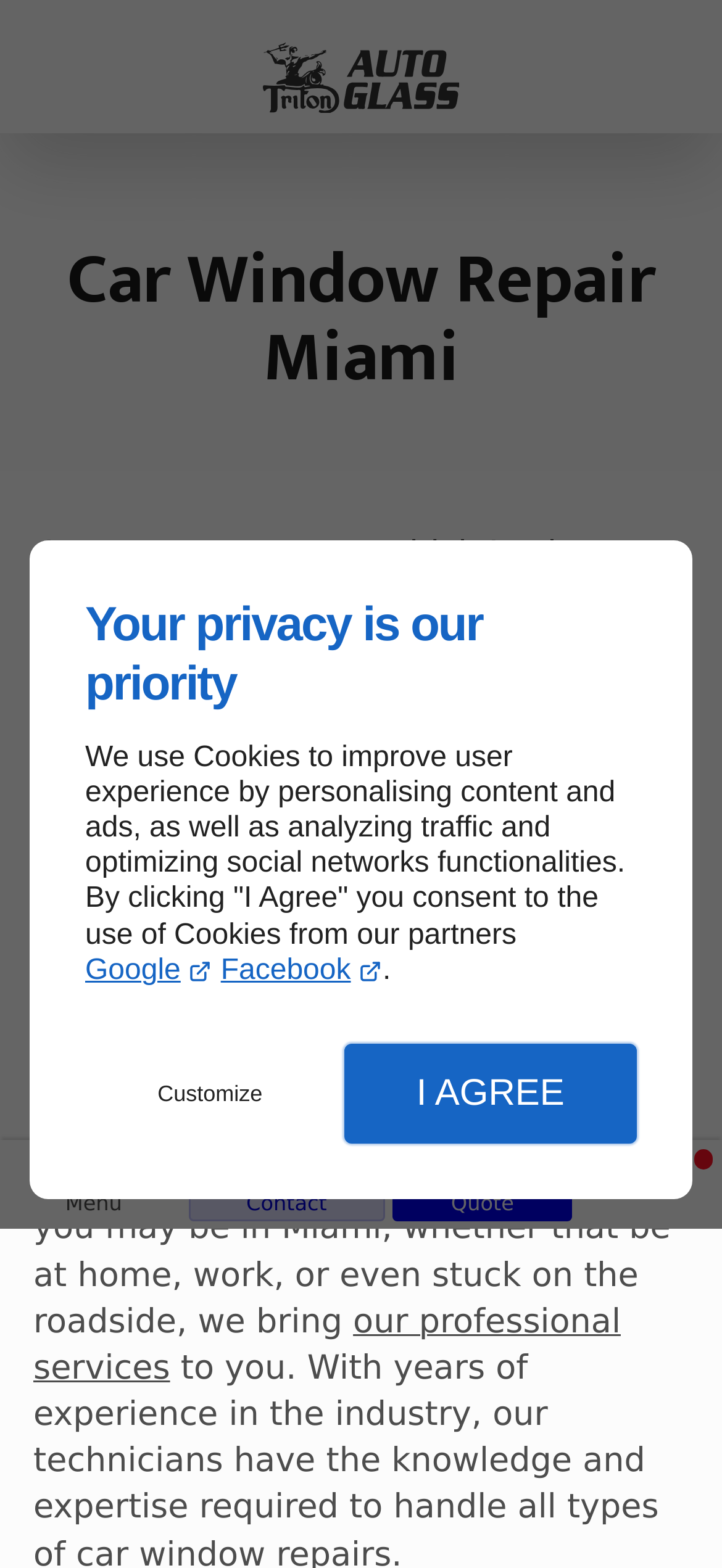Given the webpage screenshot and the description, determine the bounding box coordinates (top-left x, top-left y, bottom-right x, bottom-right y) that define the location of the UI element matching this description: Close

[0.691, 0.878, 0.89, 0.918]